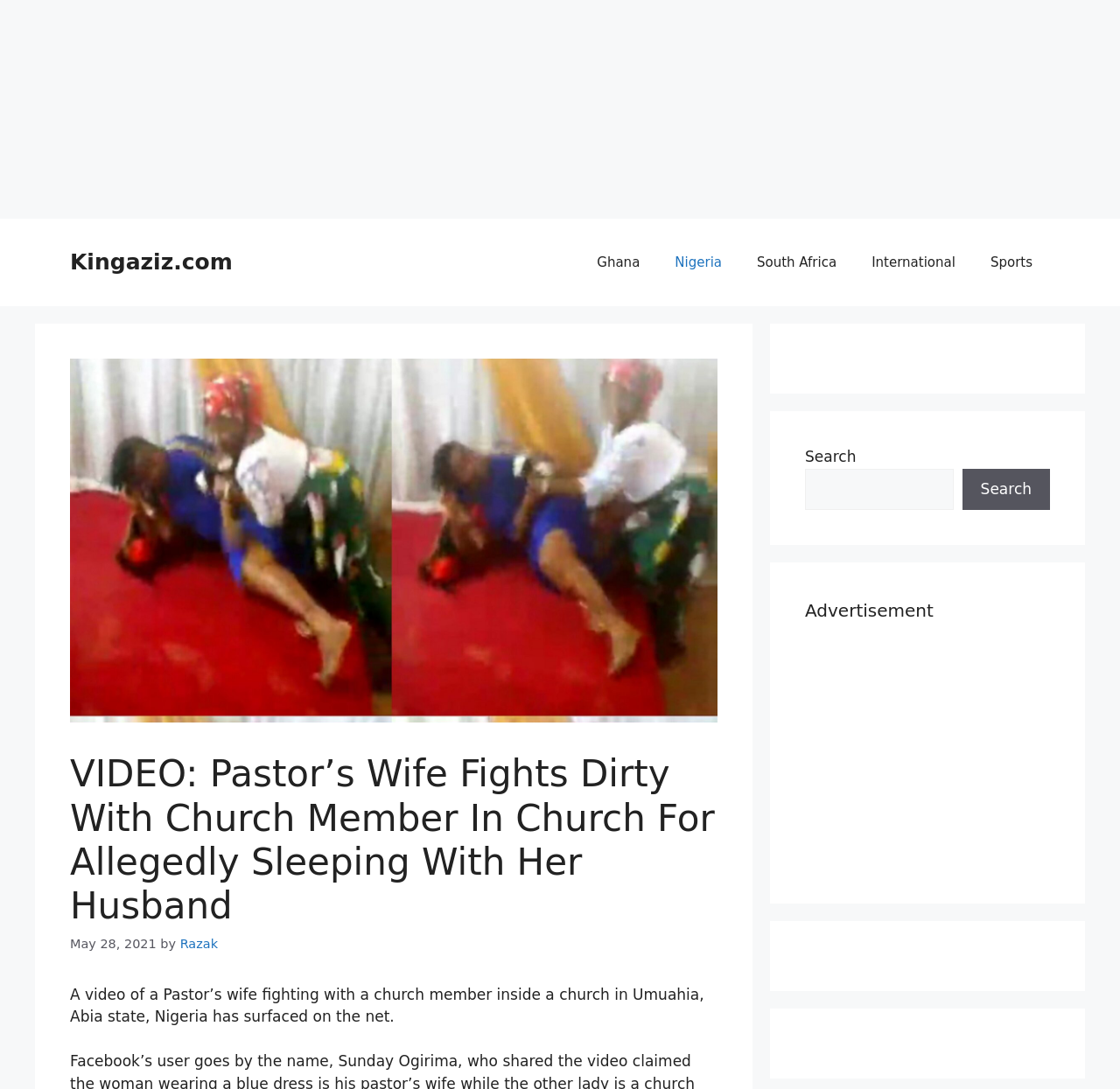What is the date of the article?
Please answer the question with a detailed and comprehensive explanation.

The date of the article can be determined by looking at the time element which displays the date 'May 28, 2021'.